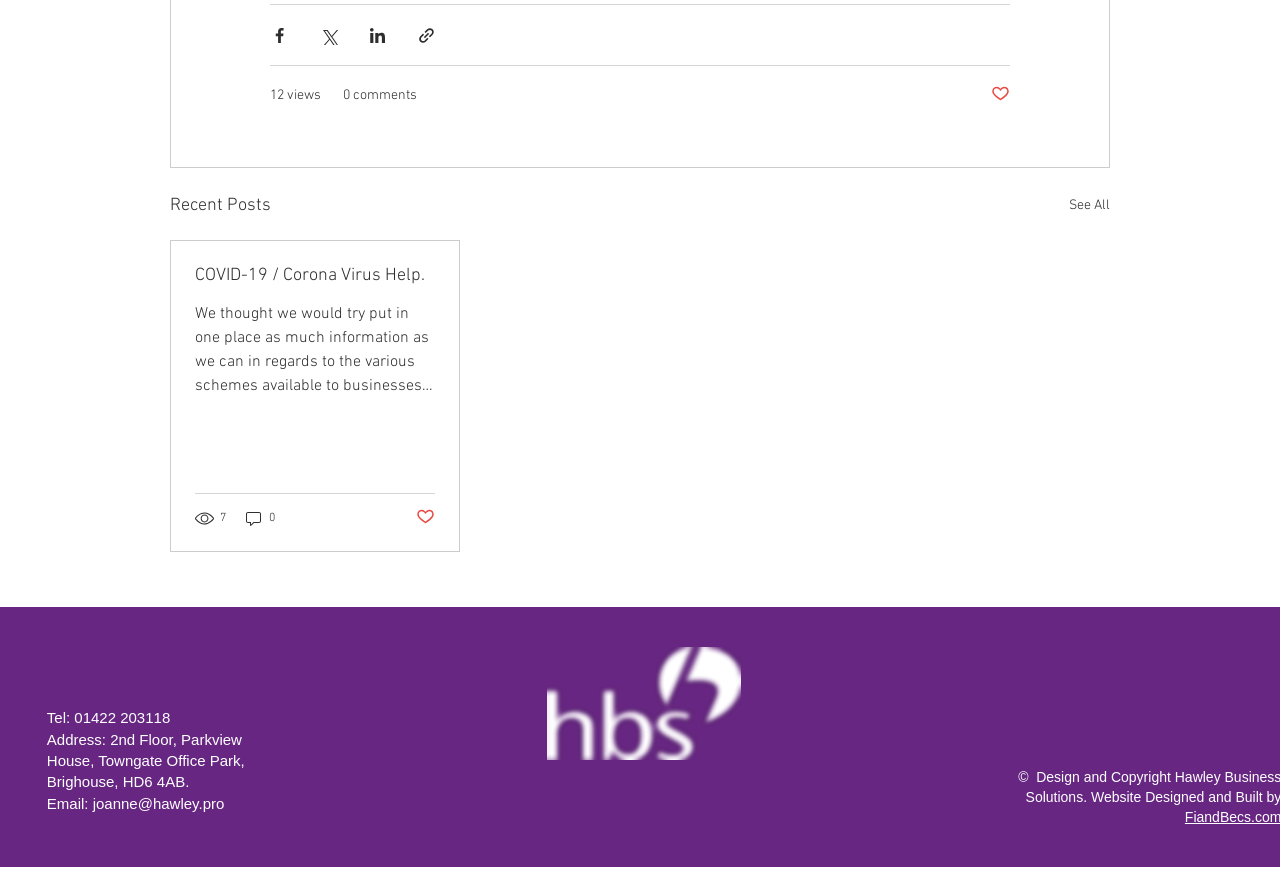Using the information in the image, give a comprehensive answer to the question: 
What is the topic of the first post?

The topic of the first post is related to COVID-19 and Corona Virus Help, as indicated by the link 'COVID-19 / Corona Virus Help.' at the top of the post.